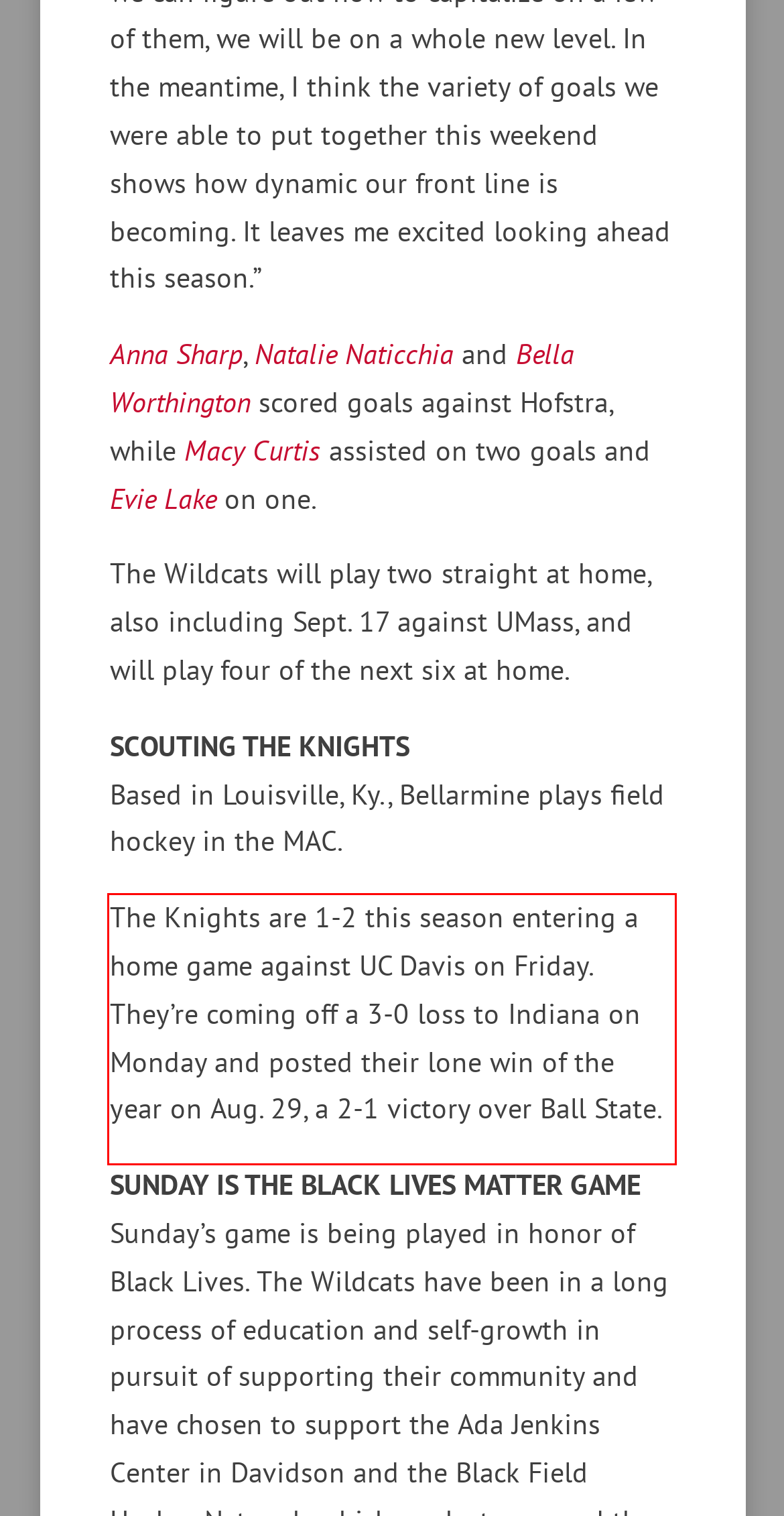Please use OCR to extract the text content from the red bounding box in the provided webpage screenshot.

The Knights are 1-2 this season entering a home game against UC Davis on Friday. They’re coming off a 3-0 loss to Indiana on Monday and posted their lone win of the year on Aug. 29, a 2-1 victory over Ball State.